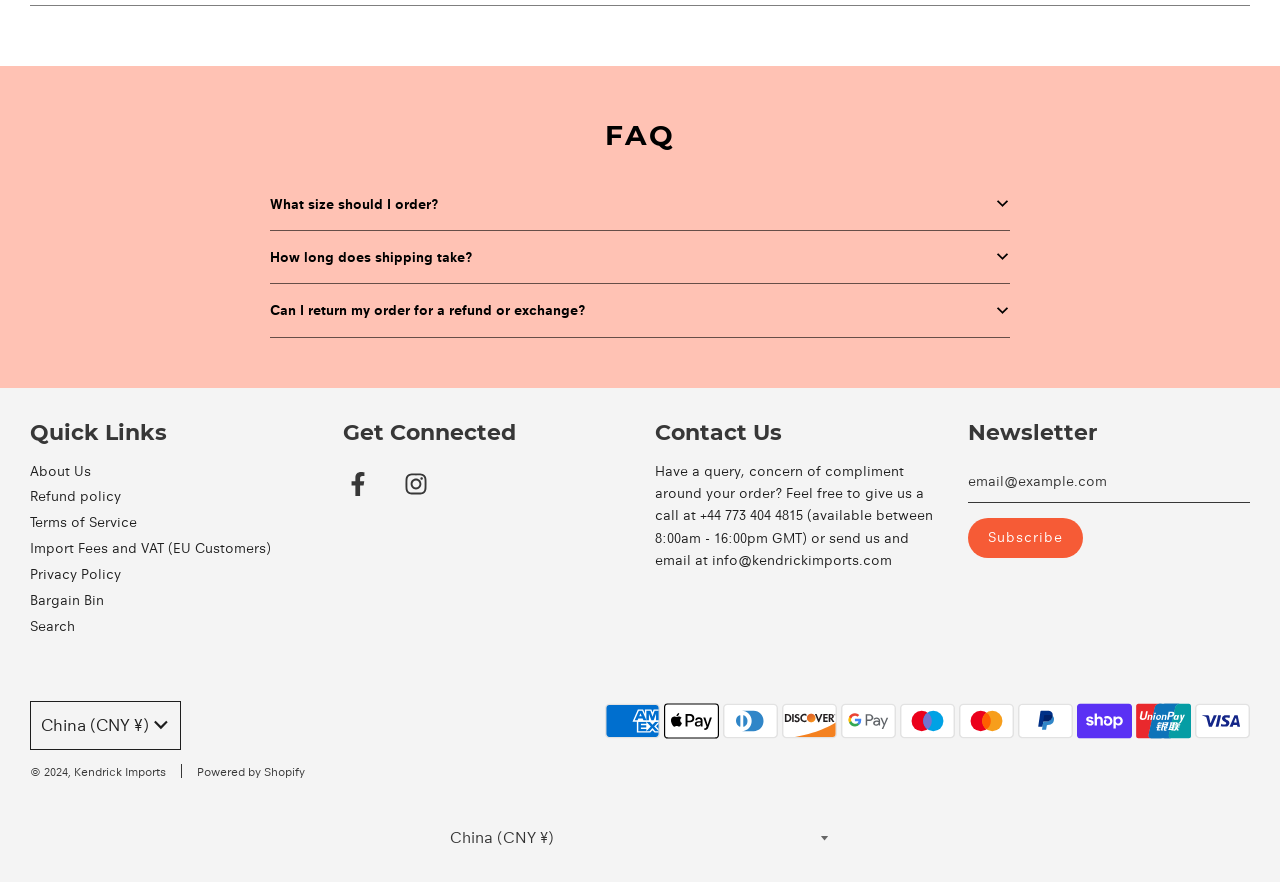Reply to the question below using a single word or brief phrase:
What is the purpose of the 'Newsletter' section?

To subscribe to the newsletter